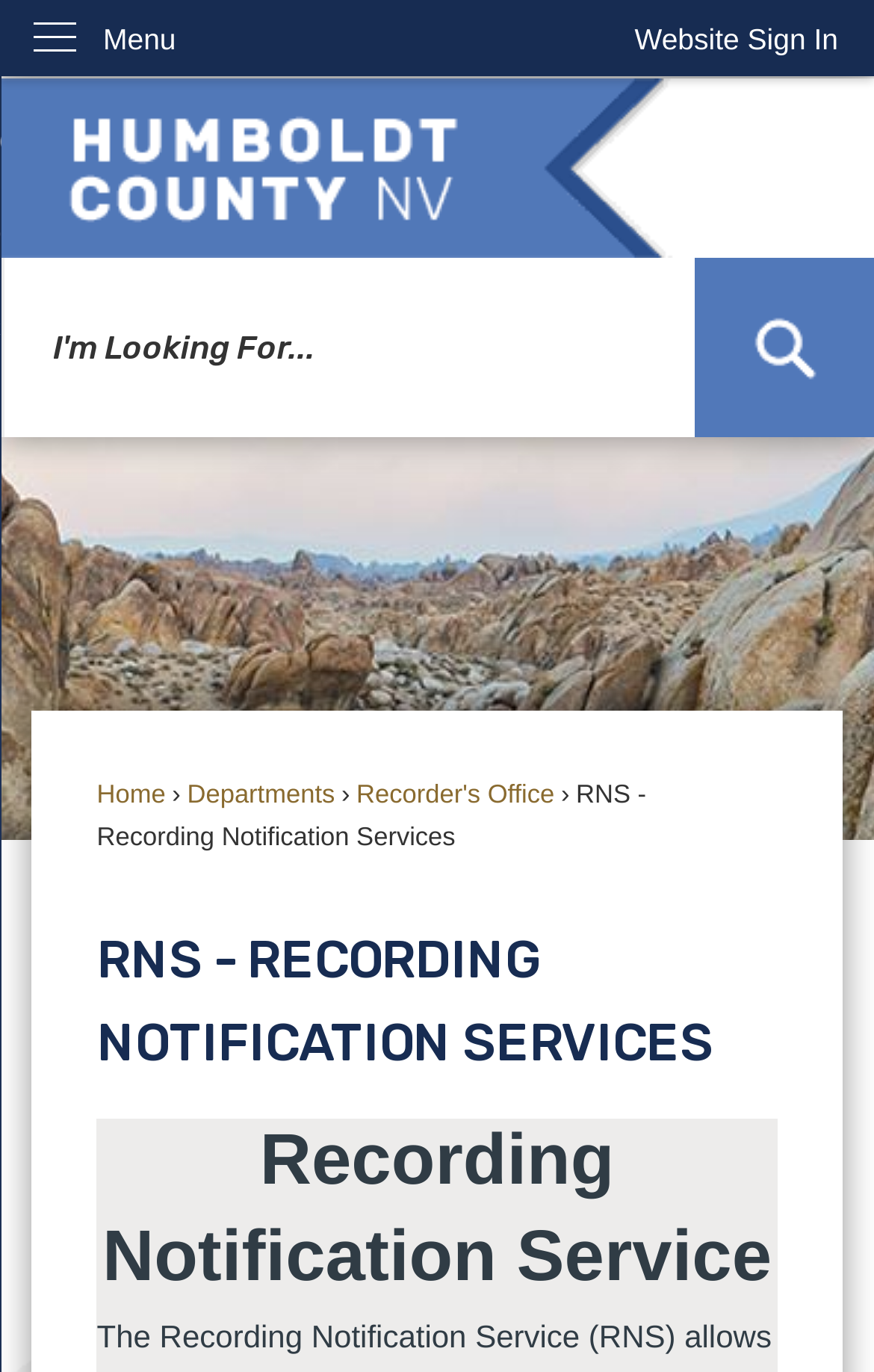Using the format (top-left x, top-left y, bottom-right x, bottom-right y), provide the bounding box coordinates for the described UI element. All values should be floating point numbers between 0 and 1: Website Sign In

[0.685, 0.0, 1.0, 0.057]